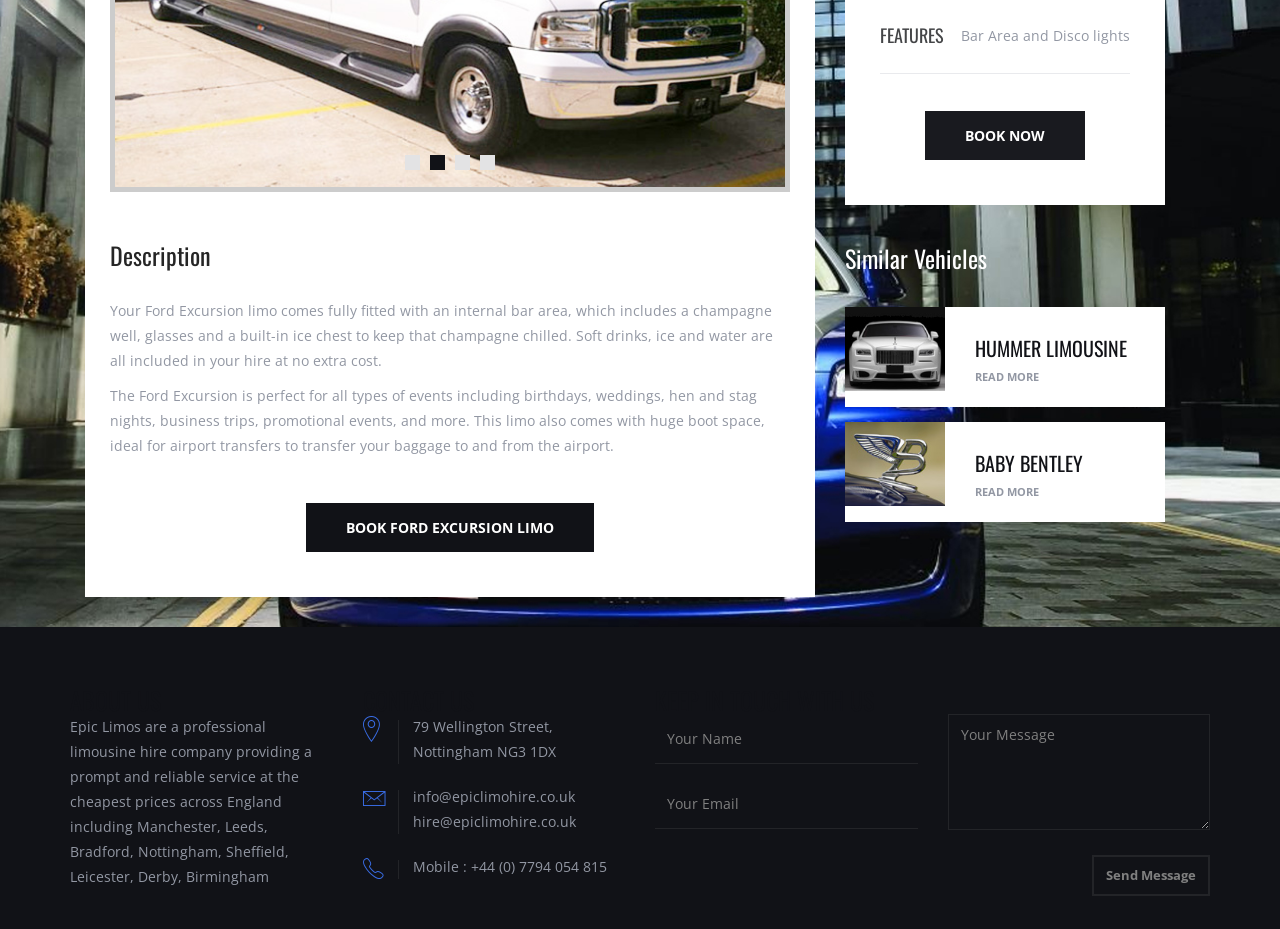Specify the bounding box coordinates (top-left x, top-left y, bottom-right x, bottom-right y) of the UI element in the screenshot that matches this description: Read More

[0.762, 0.392, 0.812, 0.418]